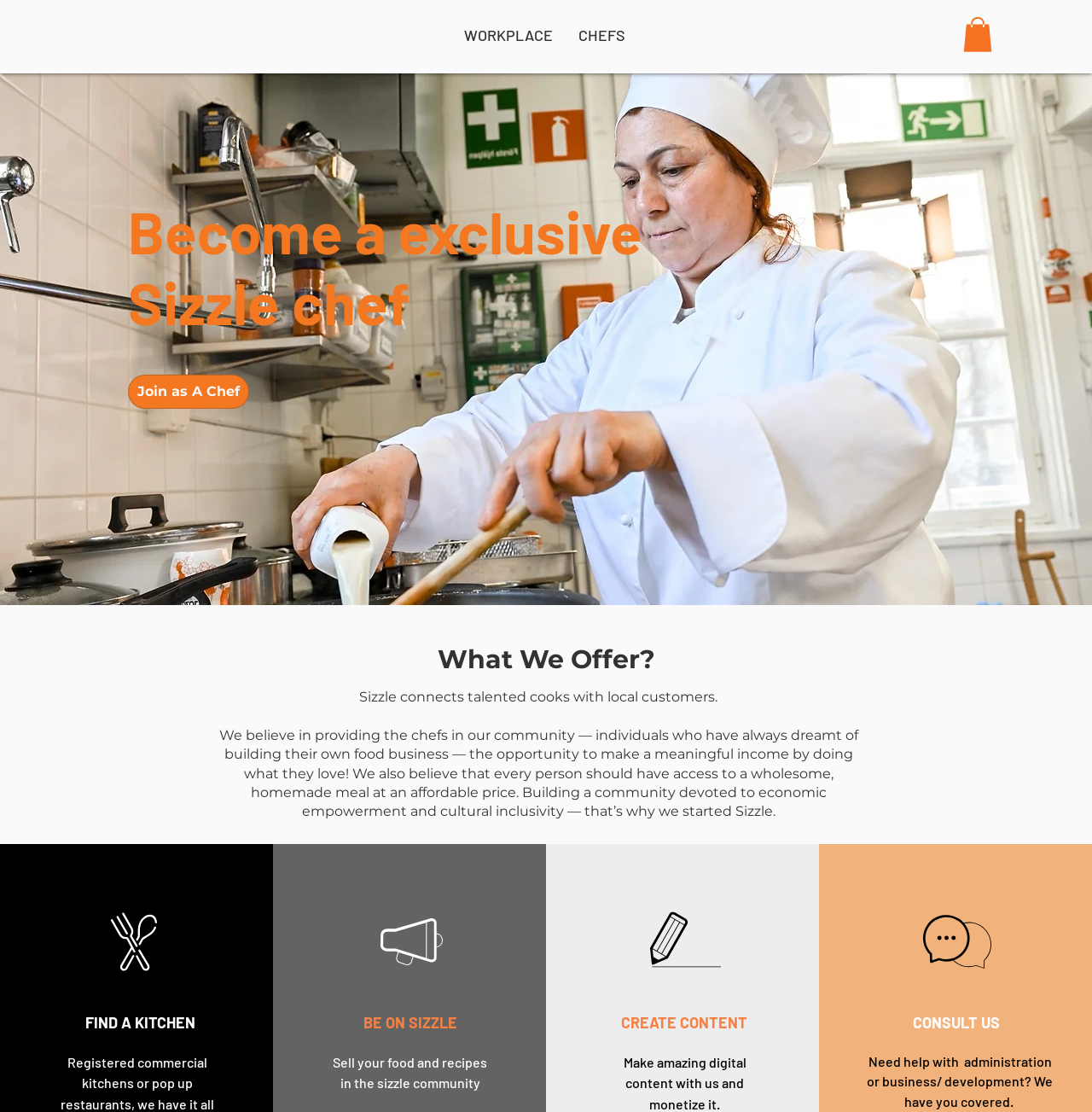Based on the image, please respond to the question with as much detail as possible:
What can chefs do on Sizzle?

The heading 'BE ON SIZZLE' and the static text 'Sell your food and recipes in the sizzle community' indicate that chefs can sell their food and recipes on the Sizzle platform.